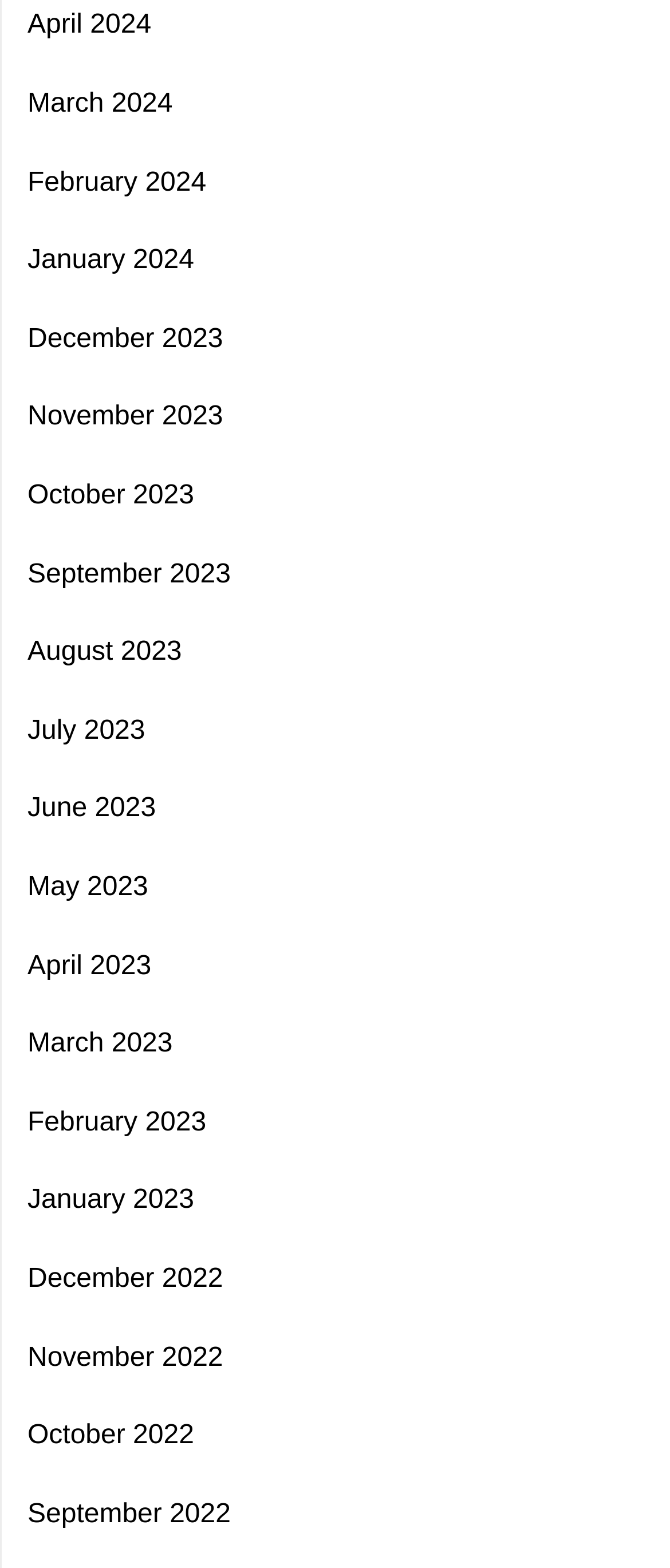Identify the bounding box coordinates of the clickable region necessary to fulfill the following instruction: "Visit the homepage". The bounding box coordinates should be four float numbers between 0 and 1, i.e., [left, top, right, bottom].

None